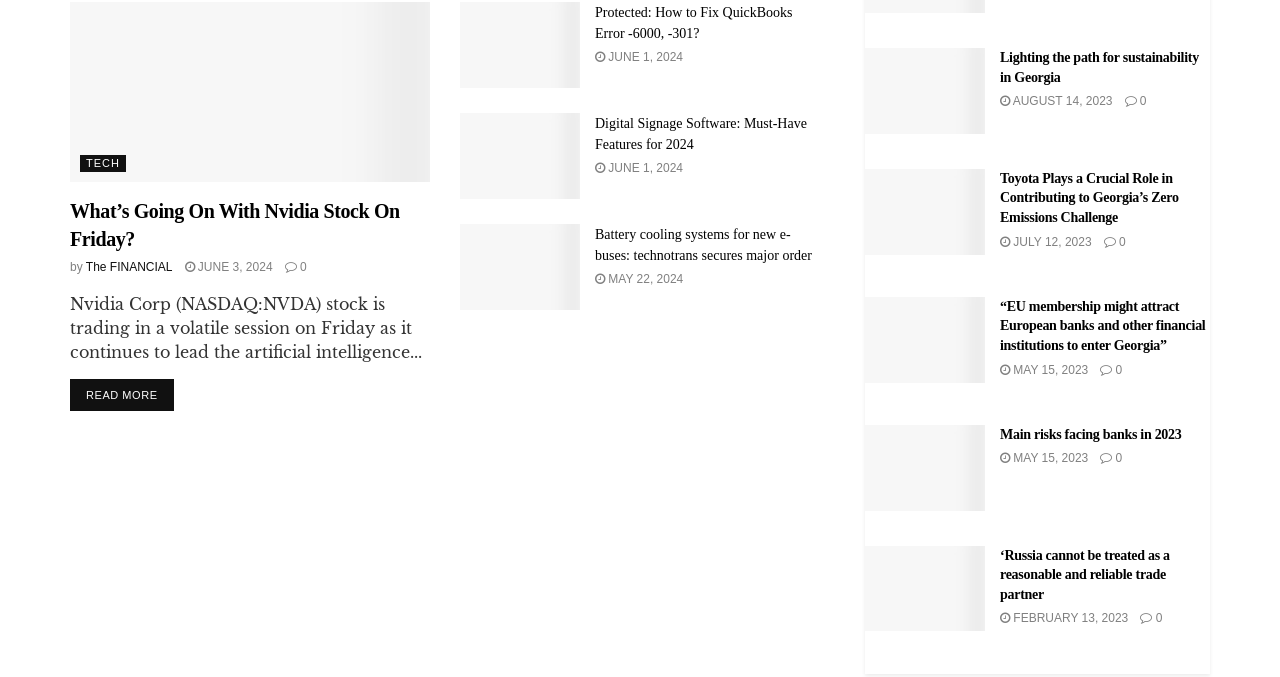Provide a short answer to the following question with just one word or phrase: What is the topic of the article with the image 'Creating Next Generation Batteries for Electric Vehicles'?

Batteries for Electric Vehicles